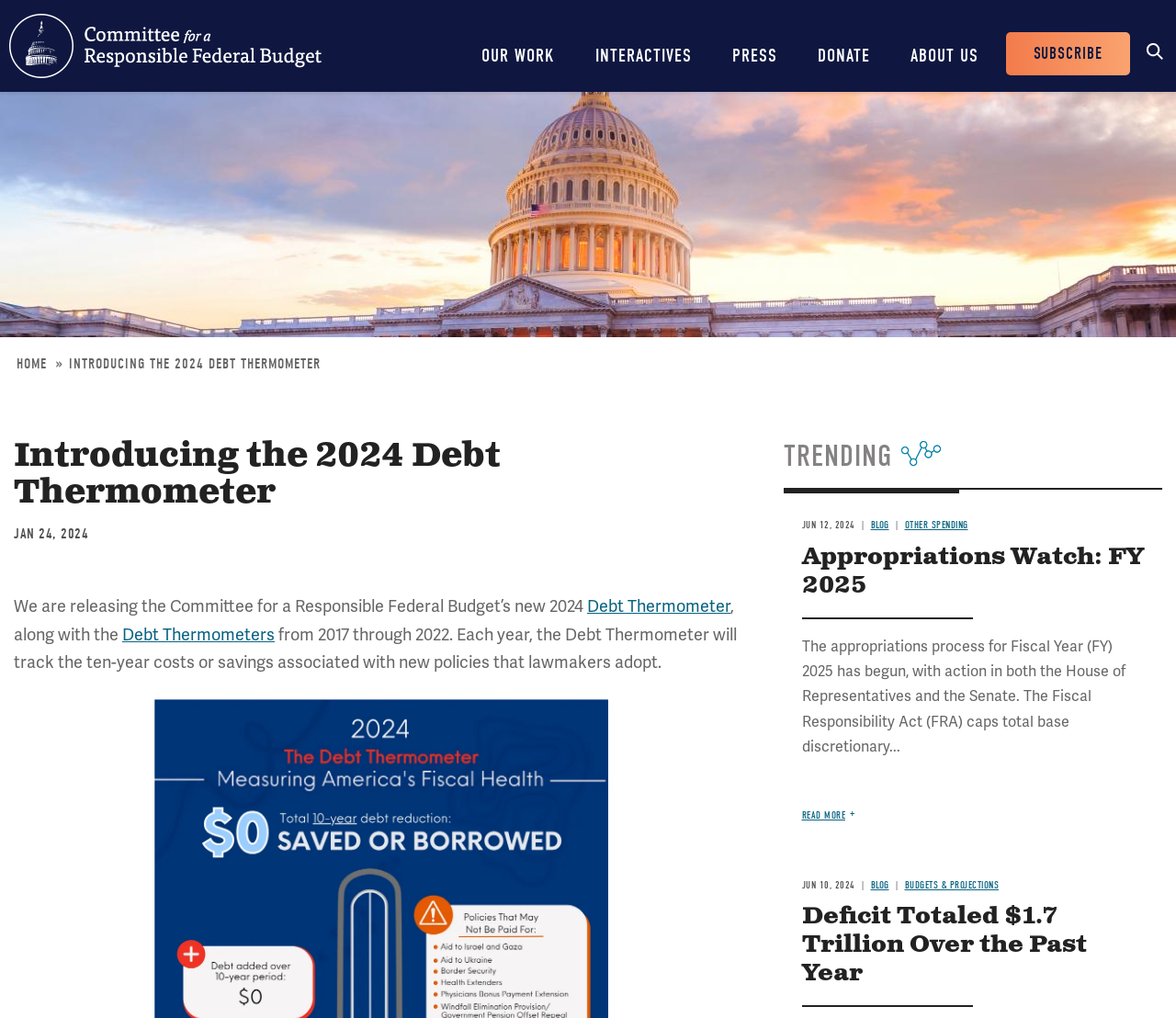What is the date of the article 'Appropriations Watch: FY 2025'?
Give a single word or phrase answer based on the content of the image.

JUN 12, 2024